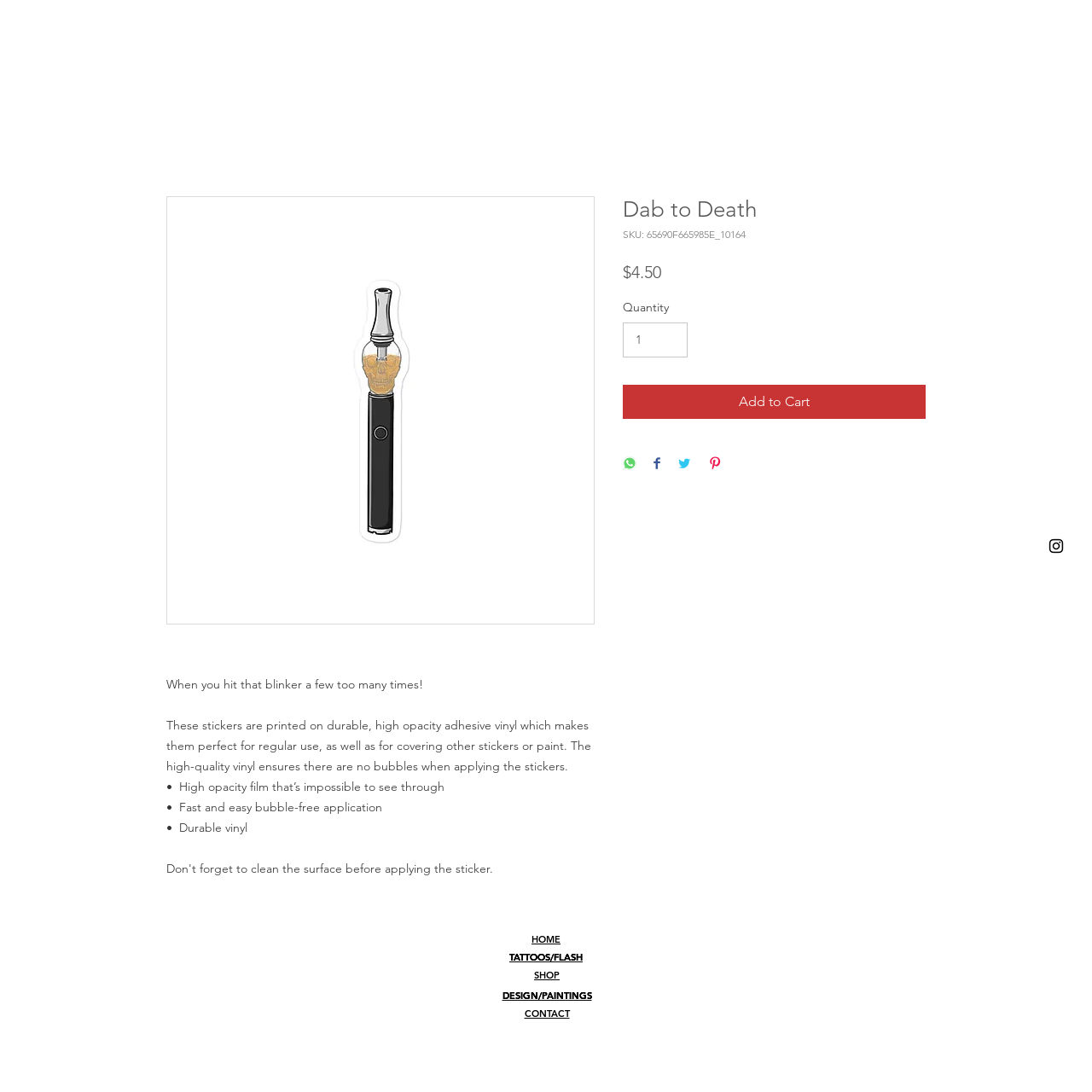Can you show the bounding box coordinates of the region to click on to complete the task described in the instruction: "Click the Instagram link"?

[0.959, 0.491, 0.976, 0.509]